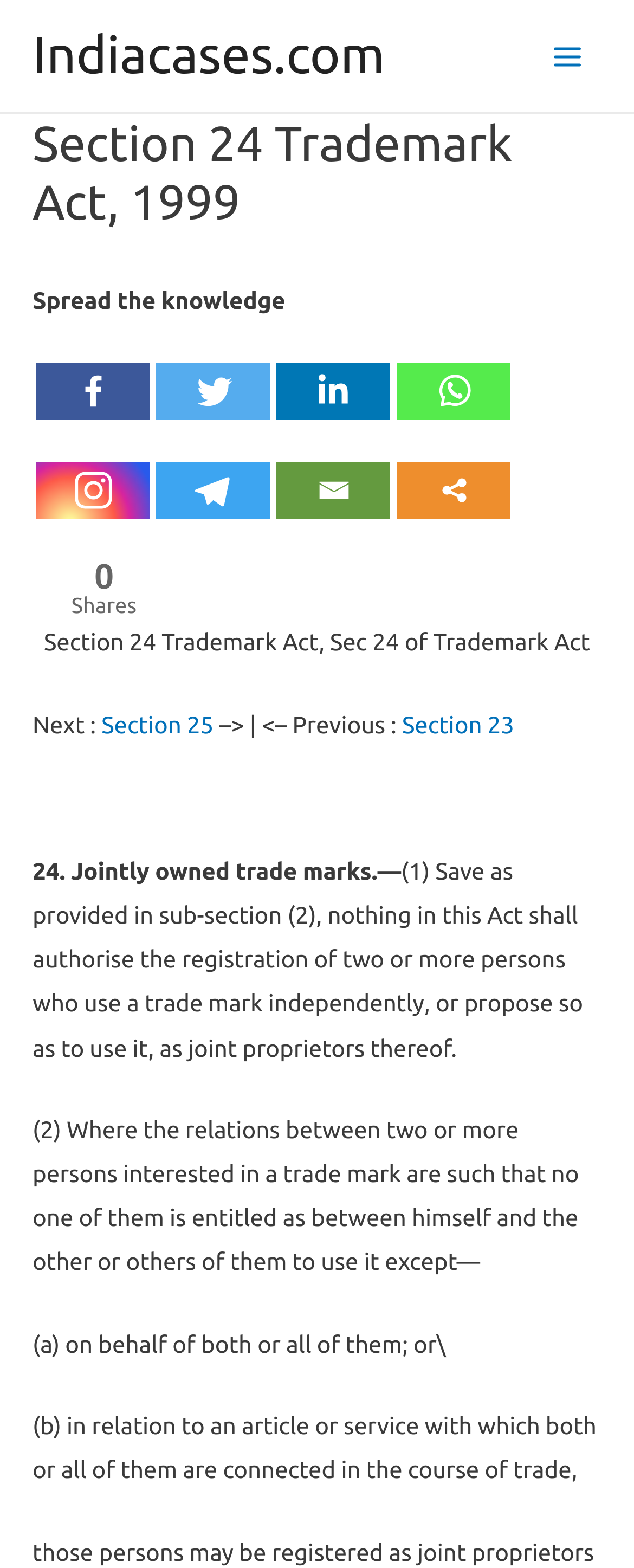Locate the UI element described as follows: "Indiacases.com". Return the bounding box coordinates as four float numbers between 0 and 1 in the order [left, top, right, bottom].

[0.051, 0.017, 0.607, 0.054]